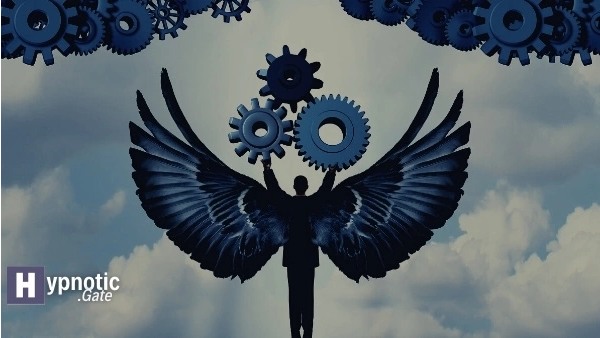What is the significance of the clouds in the background?
Using the visual information, respond with a single word or phrase.

Ethereal quality